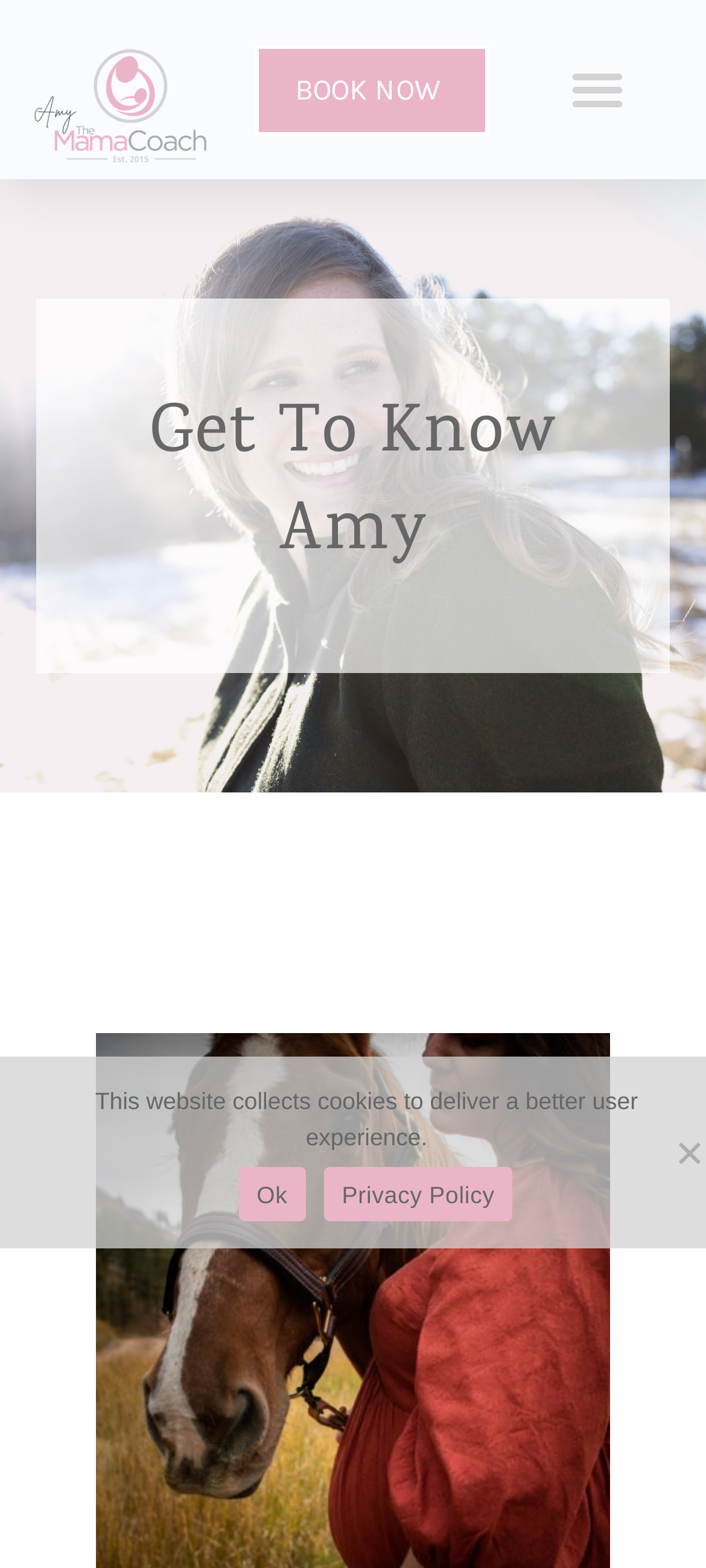What is the topic of the main heading?
Please provide an in-depth and detailed response to the question.

The main heading on the webpage is 'Get To Know Amy', which suggests that the topic of the webpage is about introducing Amy, the nurse practitioner.